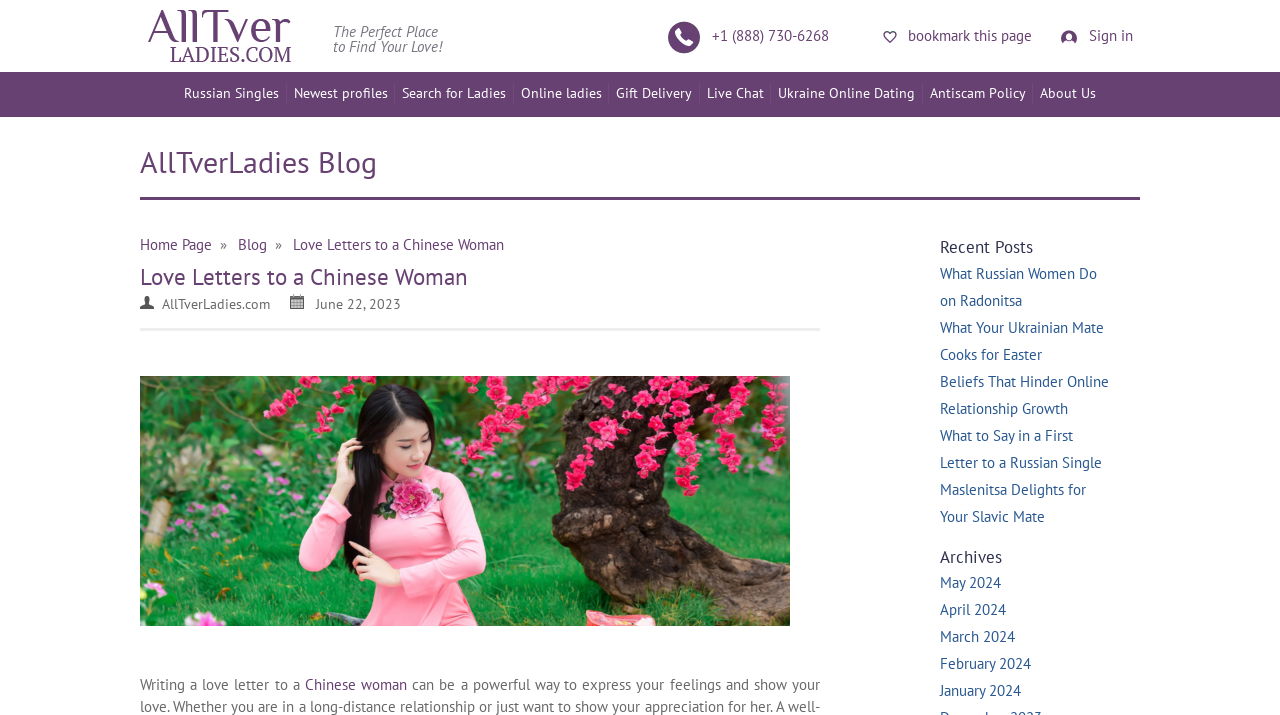Please mark the bounding box coordinates of the area that should be clicked to carry out the instruction: "View the 'Recent Posts'".

[0.734, 0.328, 0.867, 0.363]